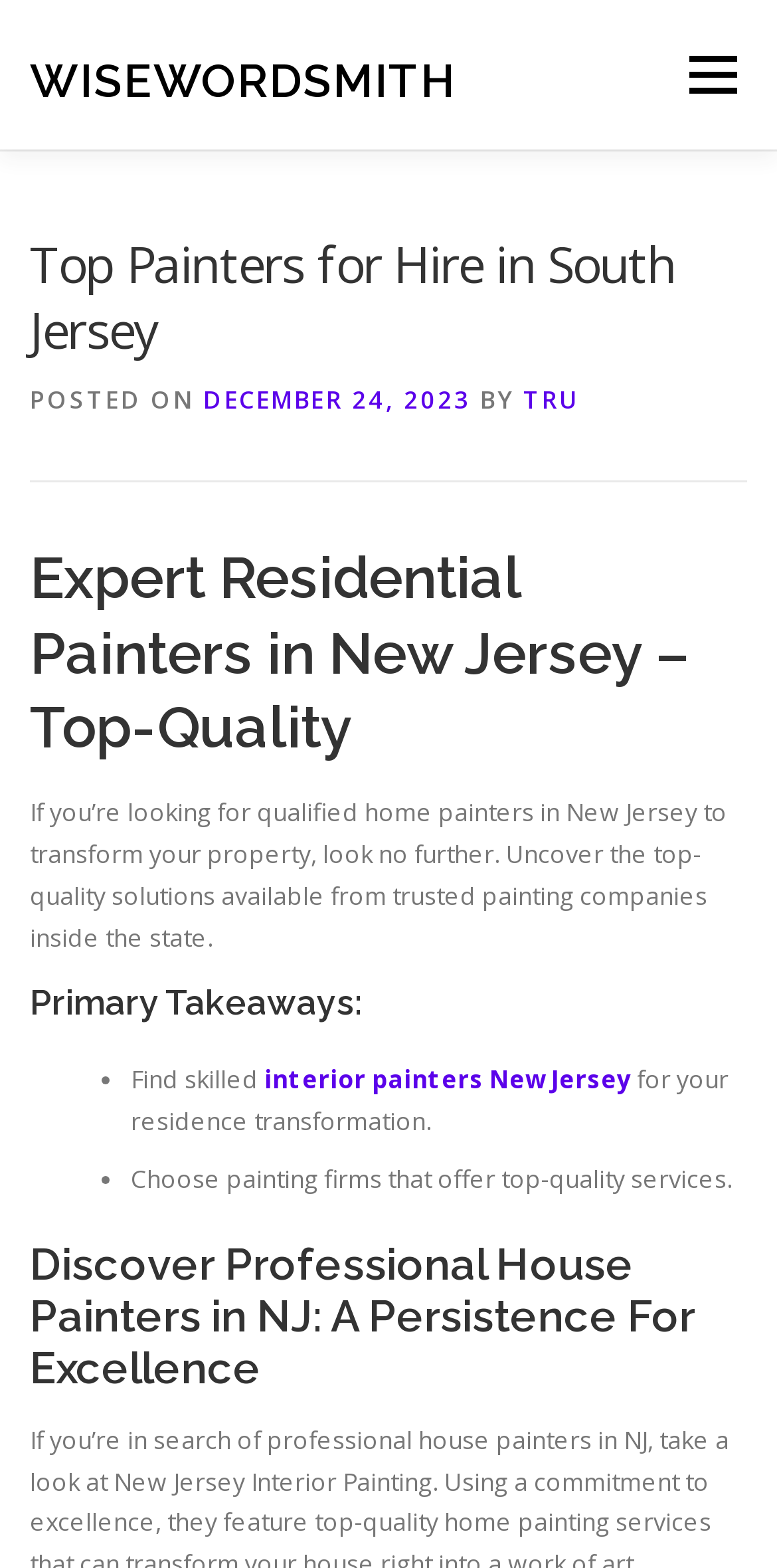Give a one-word or short phrase answer to the question: 
How many headings are in the article?

4